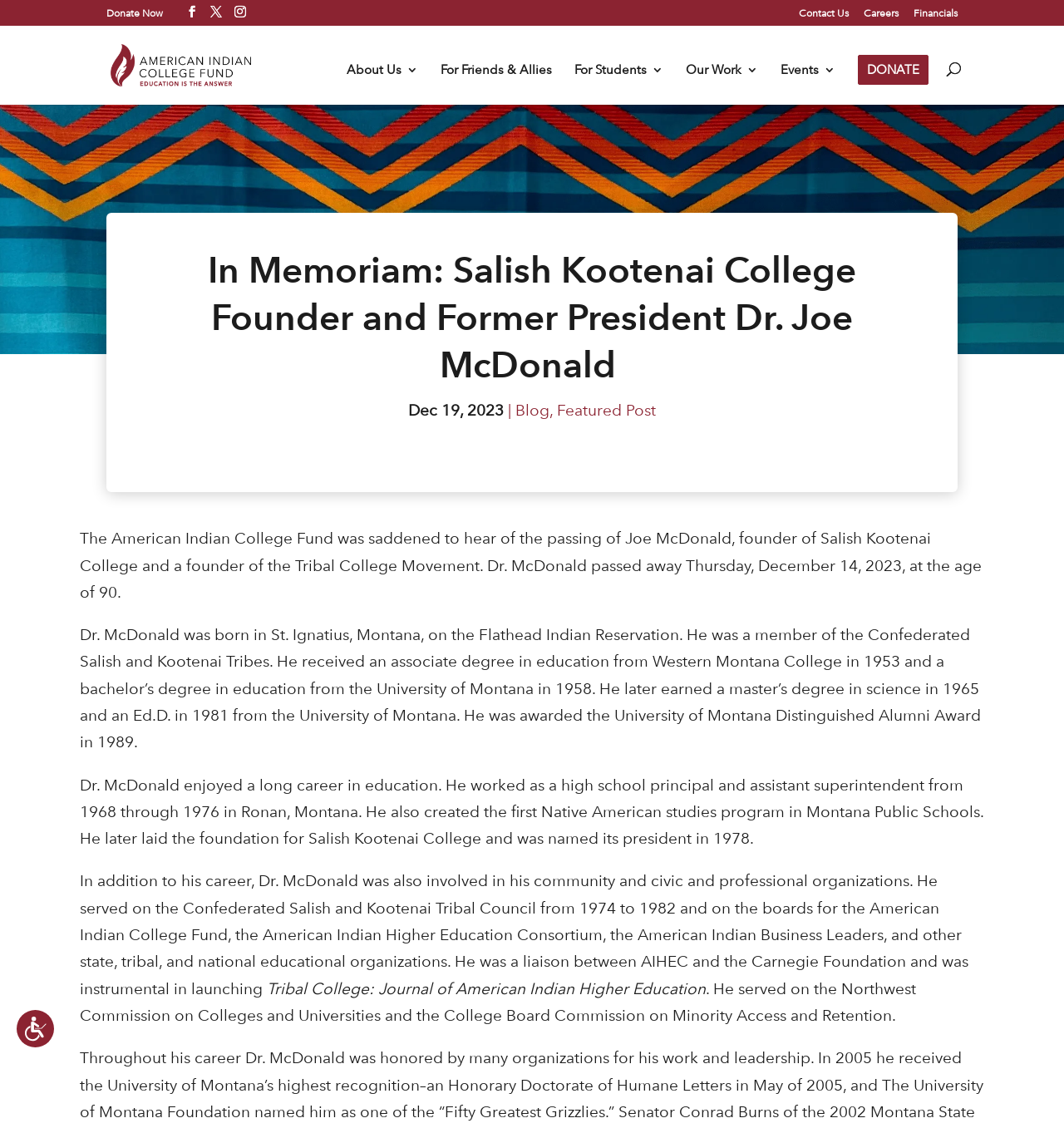What is the name of the organization Dr. Joe McDonald was involved with?
Refer to the image and answer the question using a single word or phrase.

American Indian College Fund